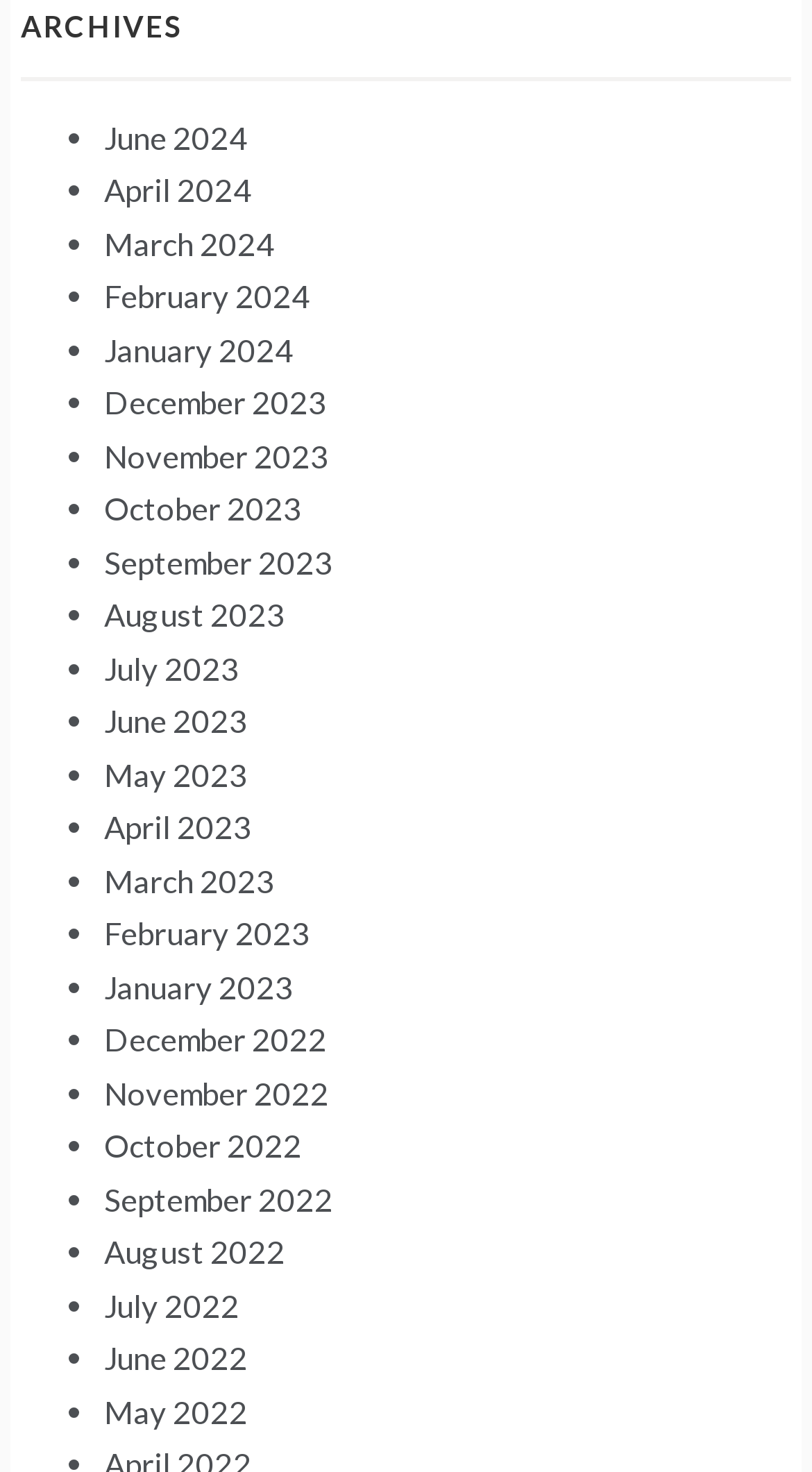Please identify the coordinates of the bounding box for the clickable region that will accomplish this instruction: "view April 2024 archives".

[0.128, 0.117, 0.31, 0.142]